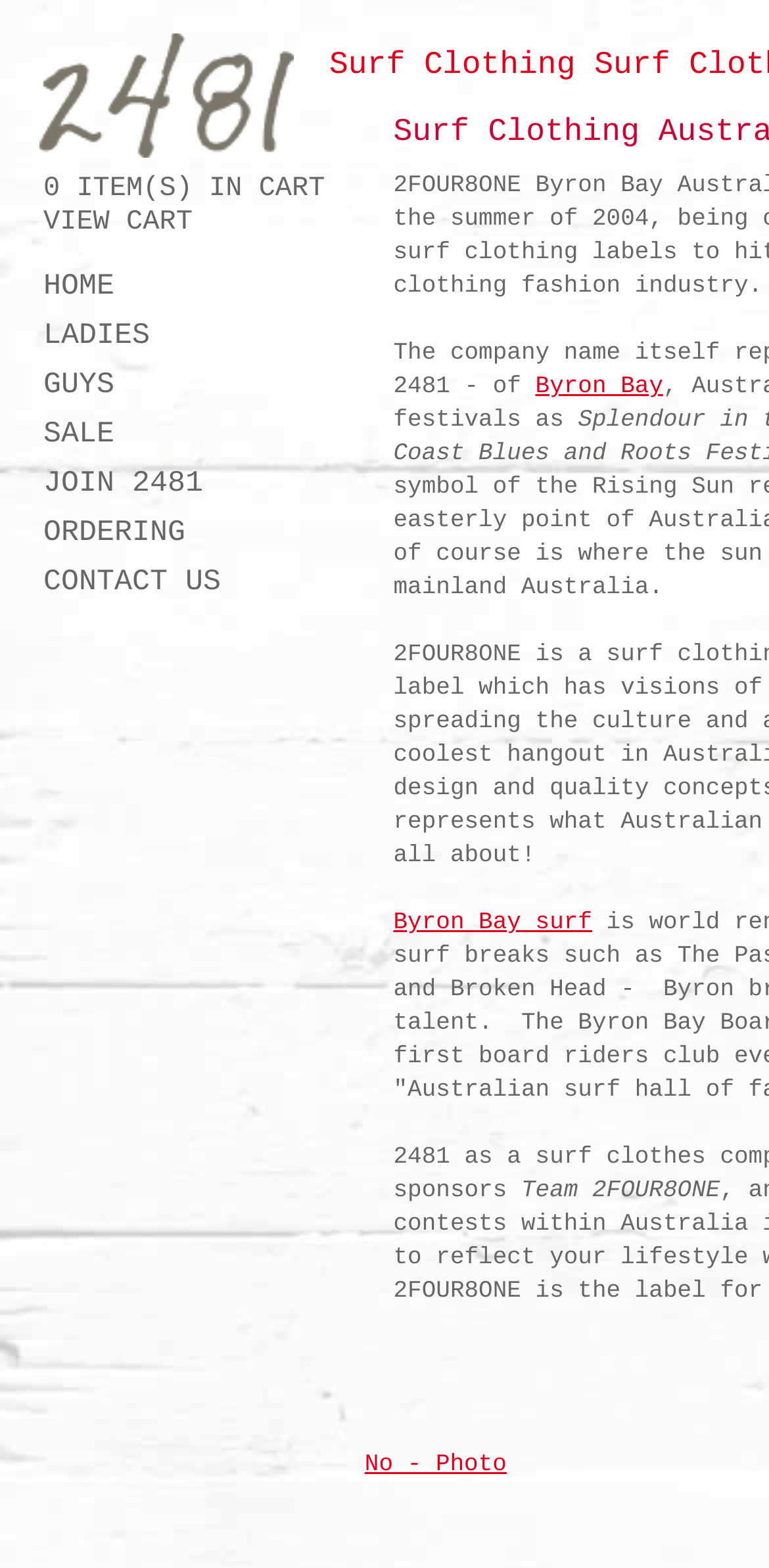Locate the bounding box coordinates of the segment that needs to be clicked to meet this instruction: "Browse ladies' clothing".

[0.051, 0.195, 0.433, 0.216]